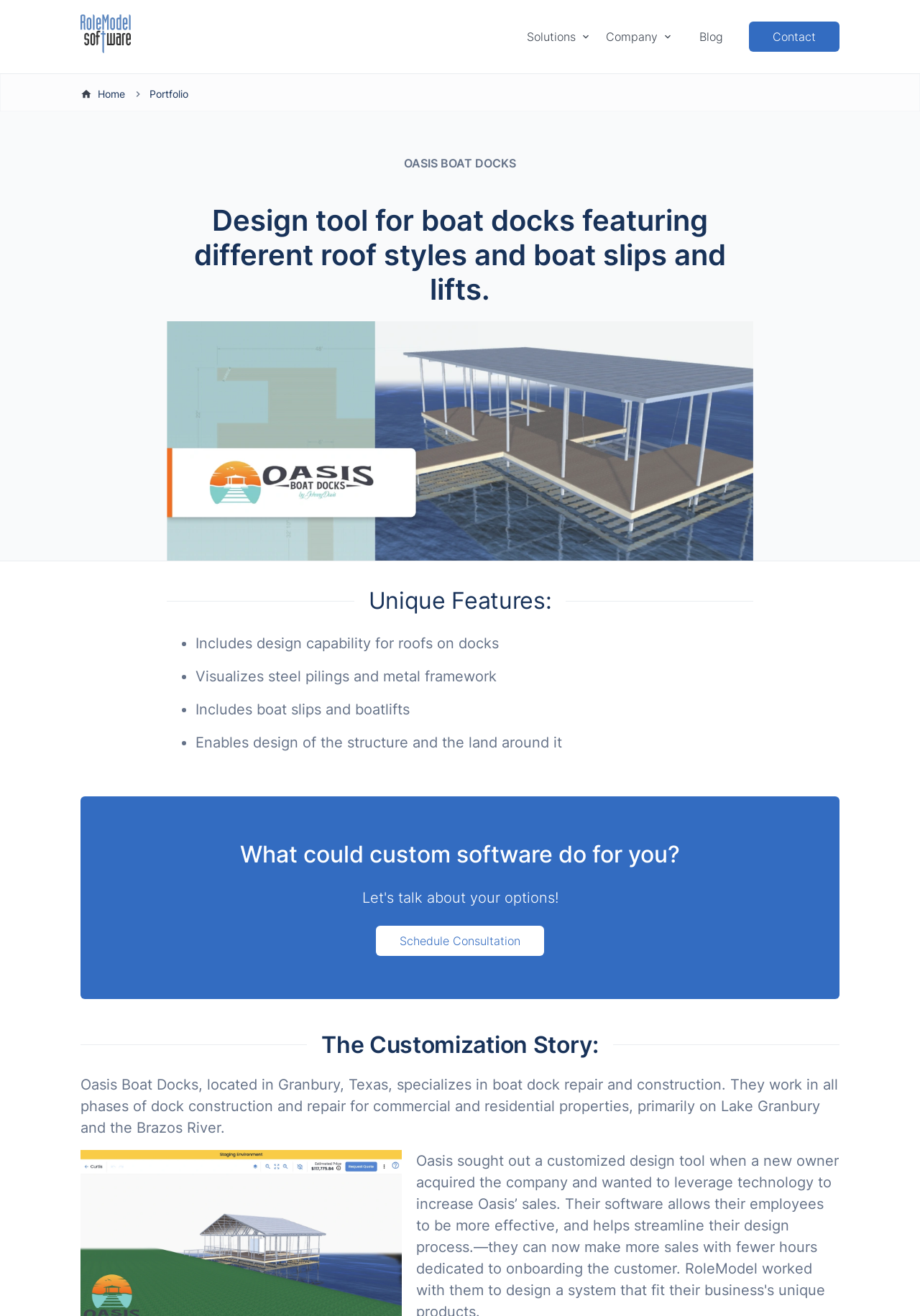Use a single word or phrase to answer the following:
What are the unique features of the design tool?

Roofs, steel pilings, boat slips, lifts